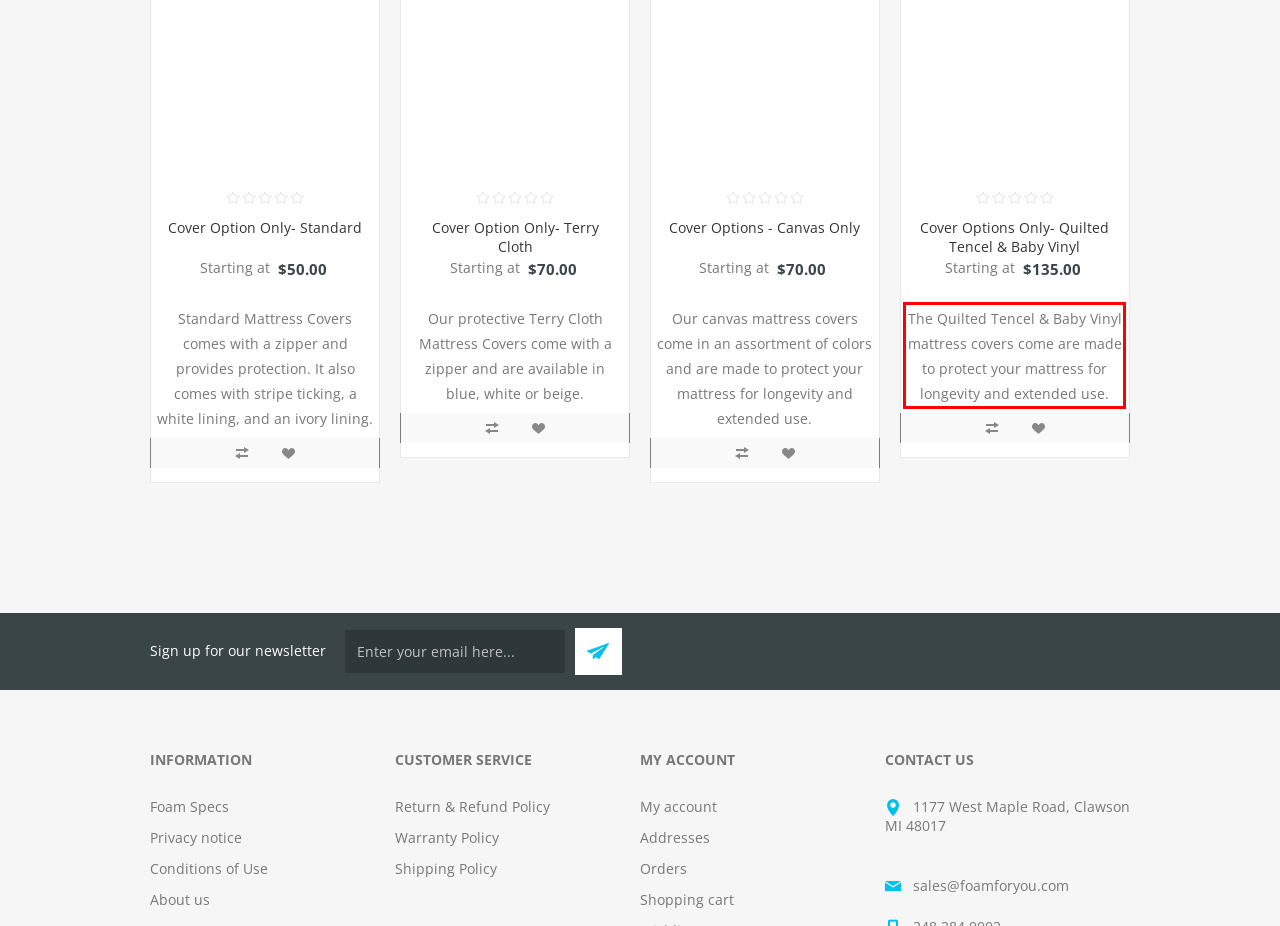Using OCR, extract the text content found within the red bounding box in the given webpage screenshot.

The Quilted Tencel & Baby Vinyl mattress covers come are made to protect your mattress for longevity and extended use.